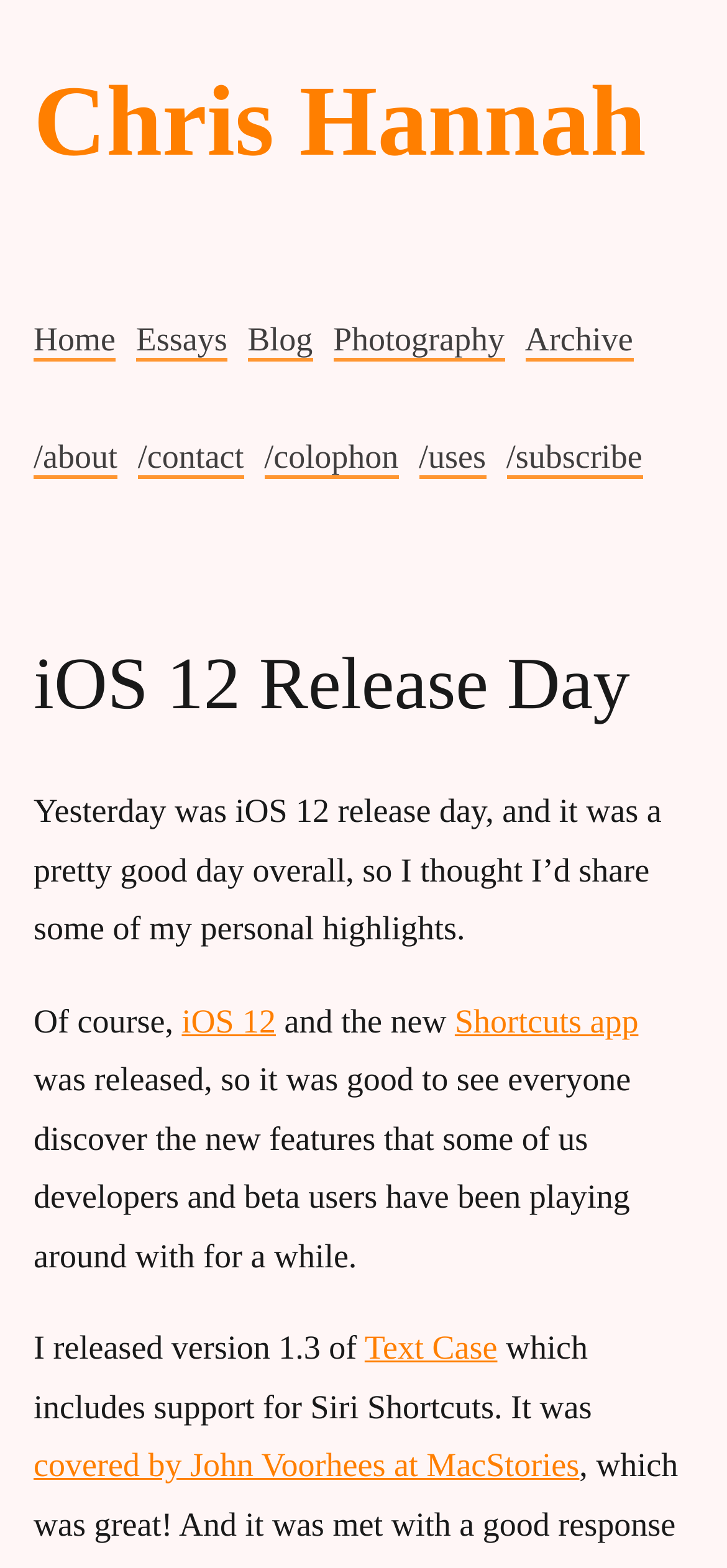Use one word or a short phrase to answer the question provided: 
What is the author's name?

Chris Hannah